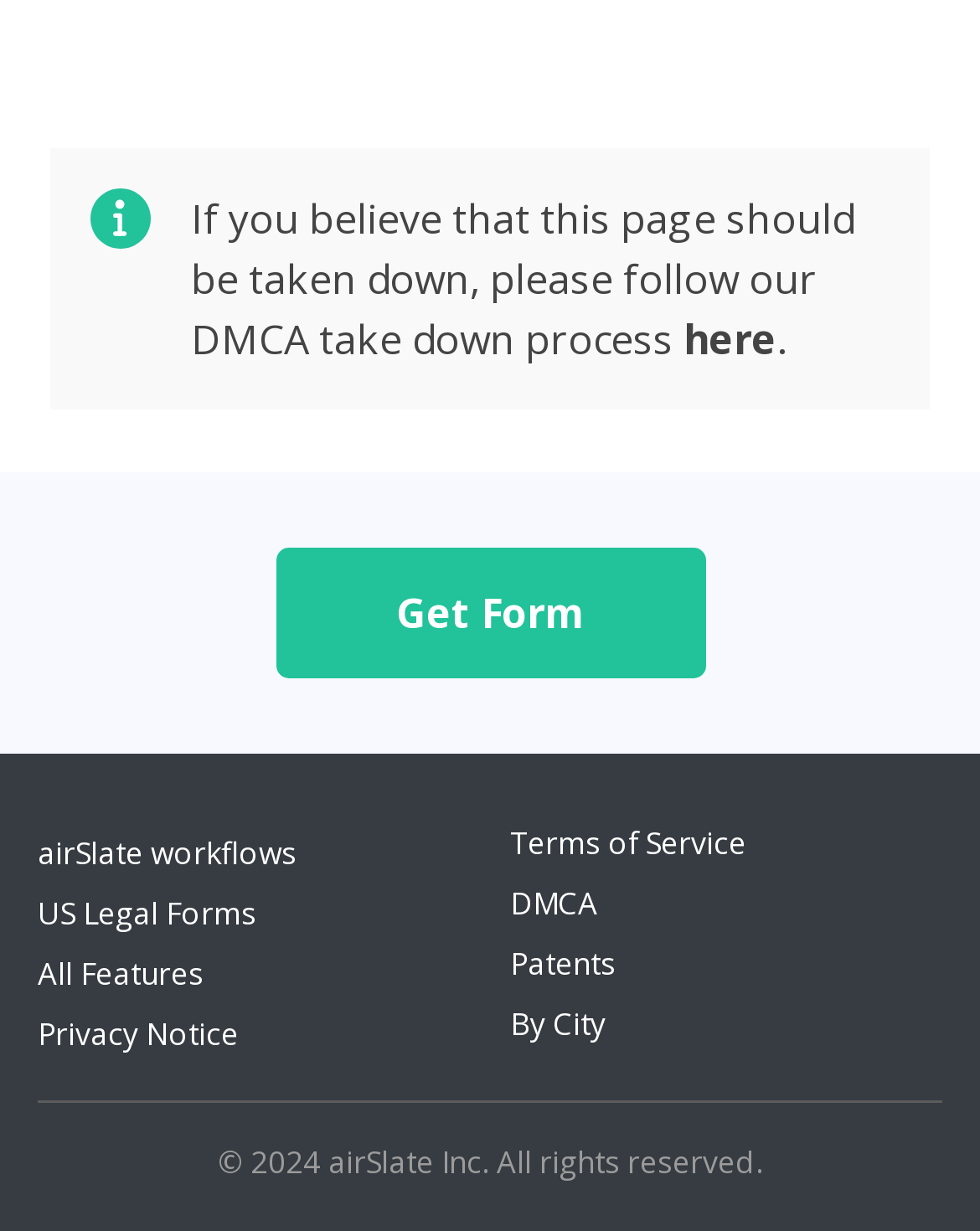Determine the bounding box coordinates for the UI element described. Format the coordinates as (top-left x, top-left y, bottom-right x, bottom-right y) and ensure all values are between 0 and 1. Element description: By City

[0.521, 0.814, 0.618, 0.849]